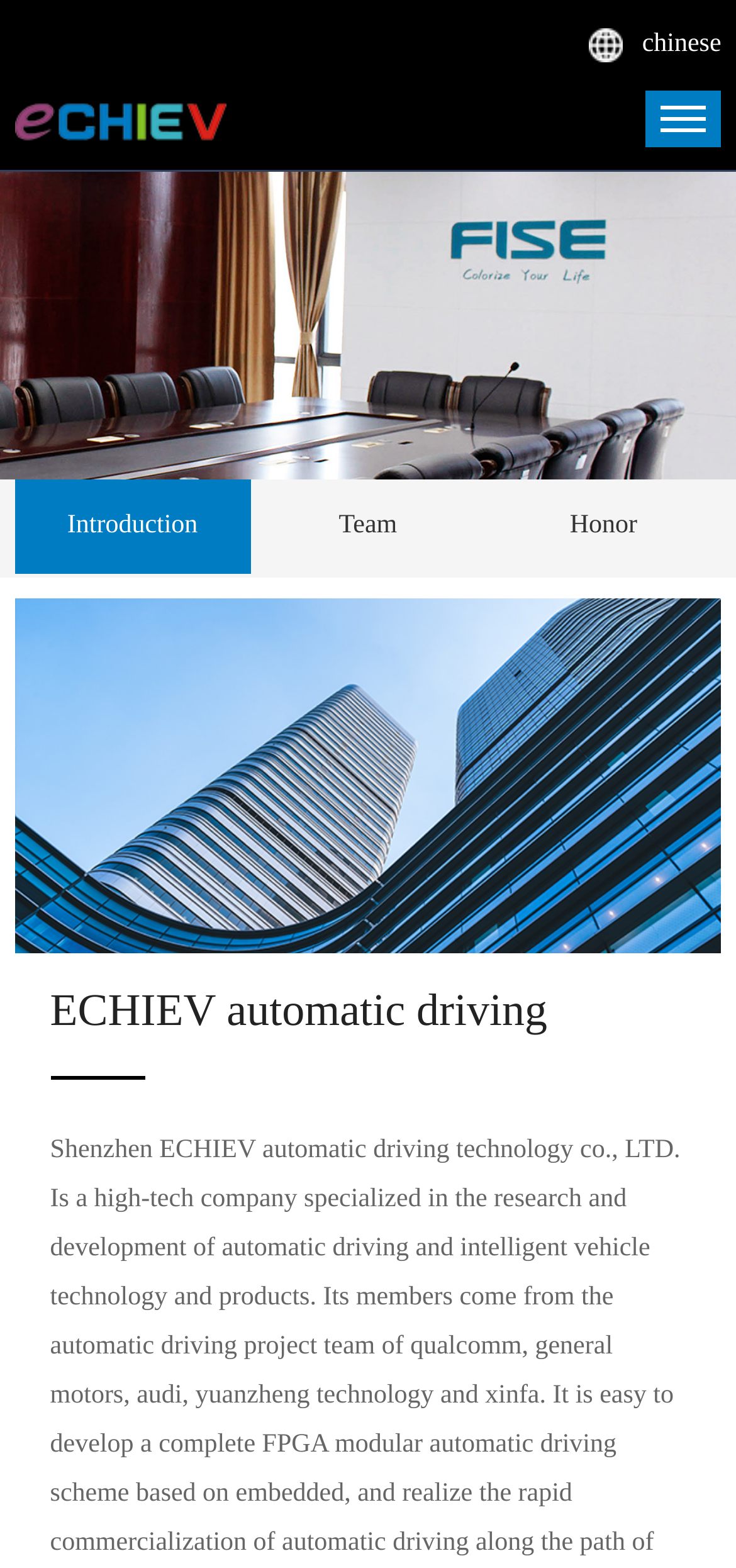Use the details in the image to answer the question thoroughly: 
What is the position of the image?

The image is positioned at the top of the webpage, as indicated by its bounding box coordinates [0.0, 0.108, 1.0, 0.306], which has a small y1 value.